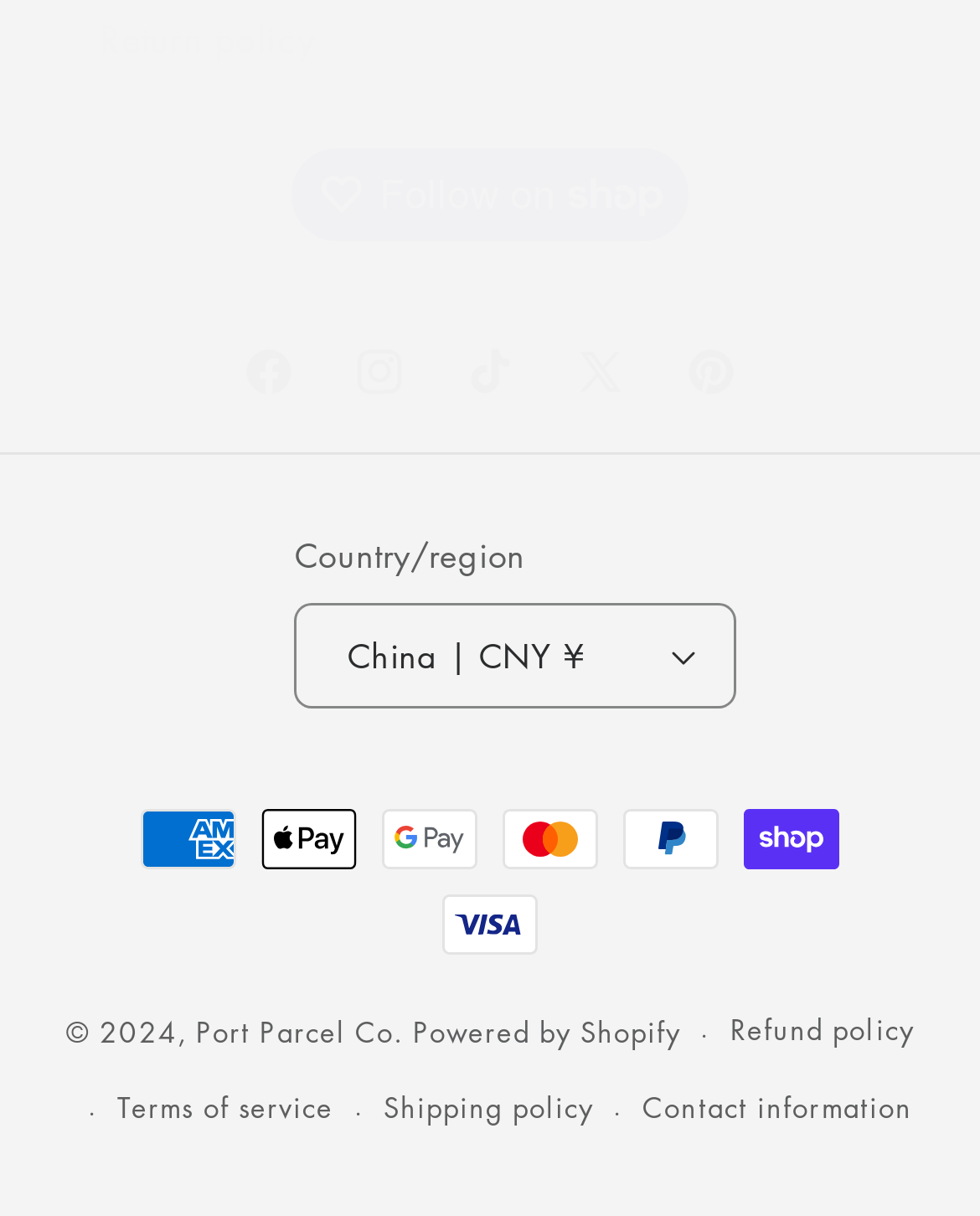Please find the bounding box coordinates of the element's region to be clicked to carry out this instruction: "click the first link".

None